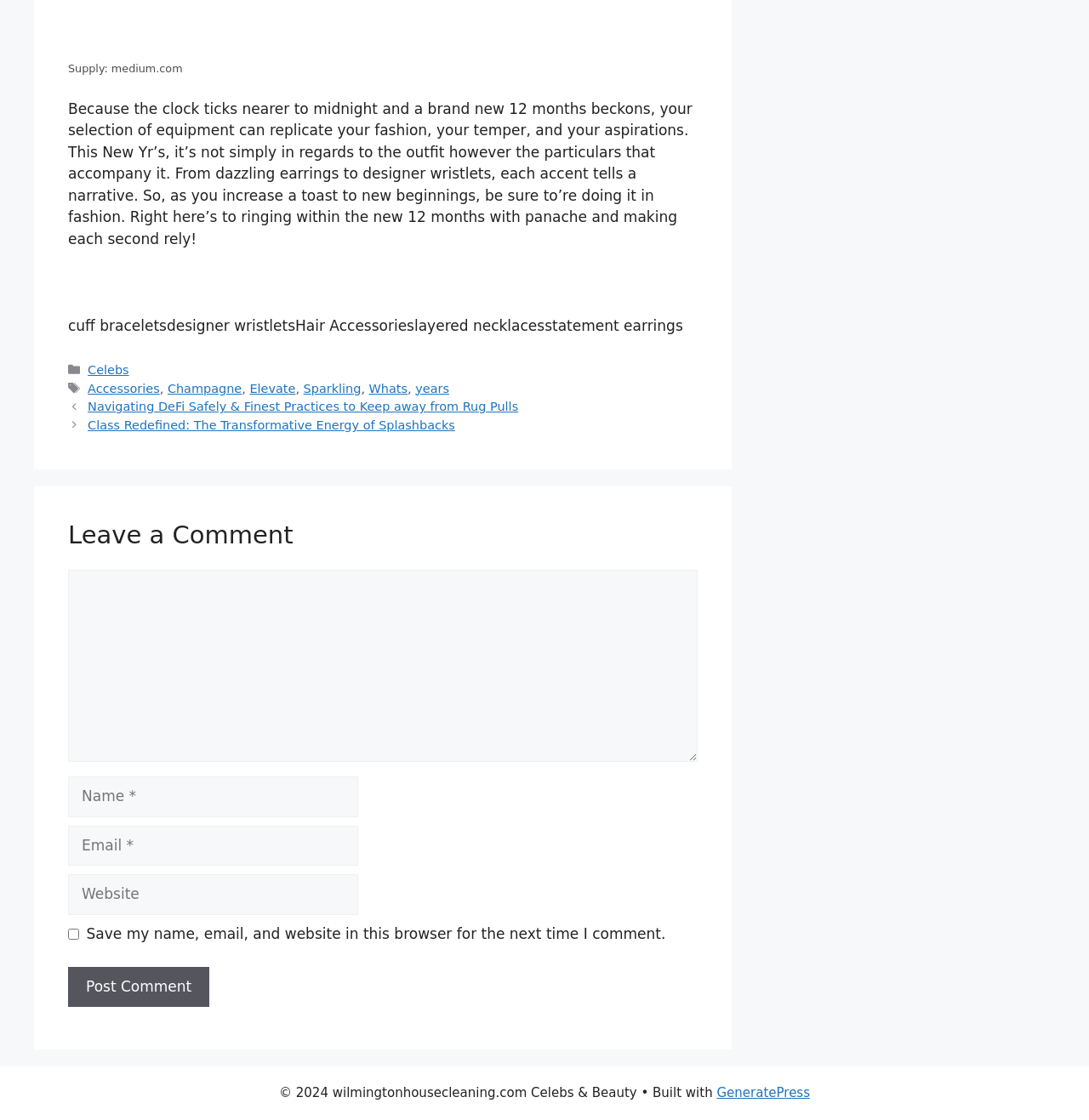Find and specify the bounding box coordinates that correspond to the clickable region for the instruction: "Enter a comment".

[0.062, 0.508, 0.641, 0.68]